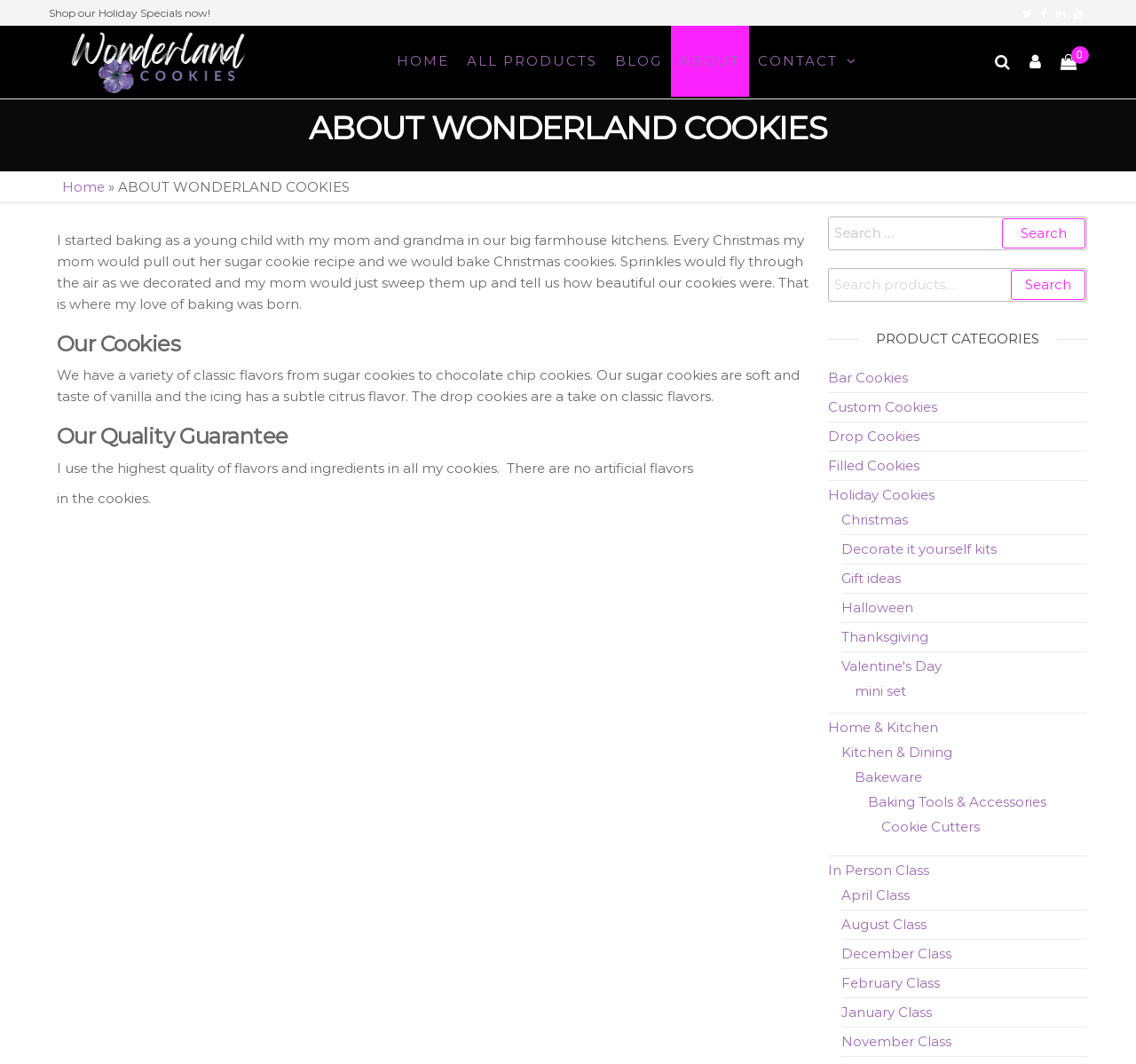Locate the coordinates of the bounding box for the clickable region that fulfills this instruction: "Go to Wonderland Cookies Michigan".

[0.055, 0.047, 0.224, 0.066]